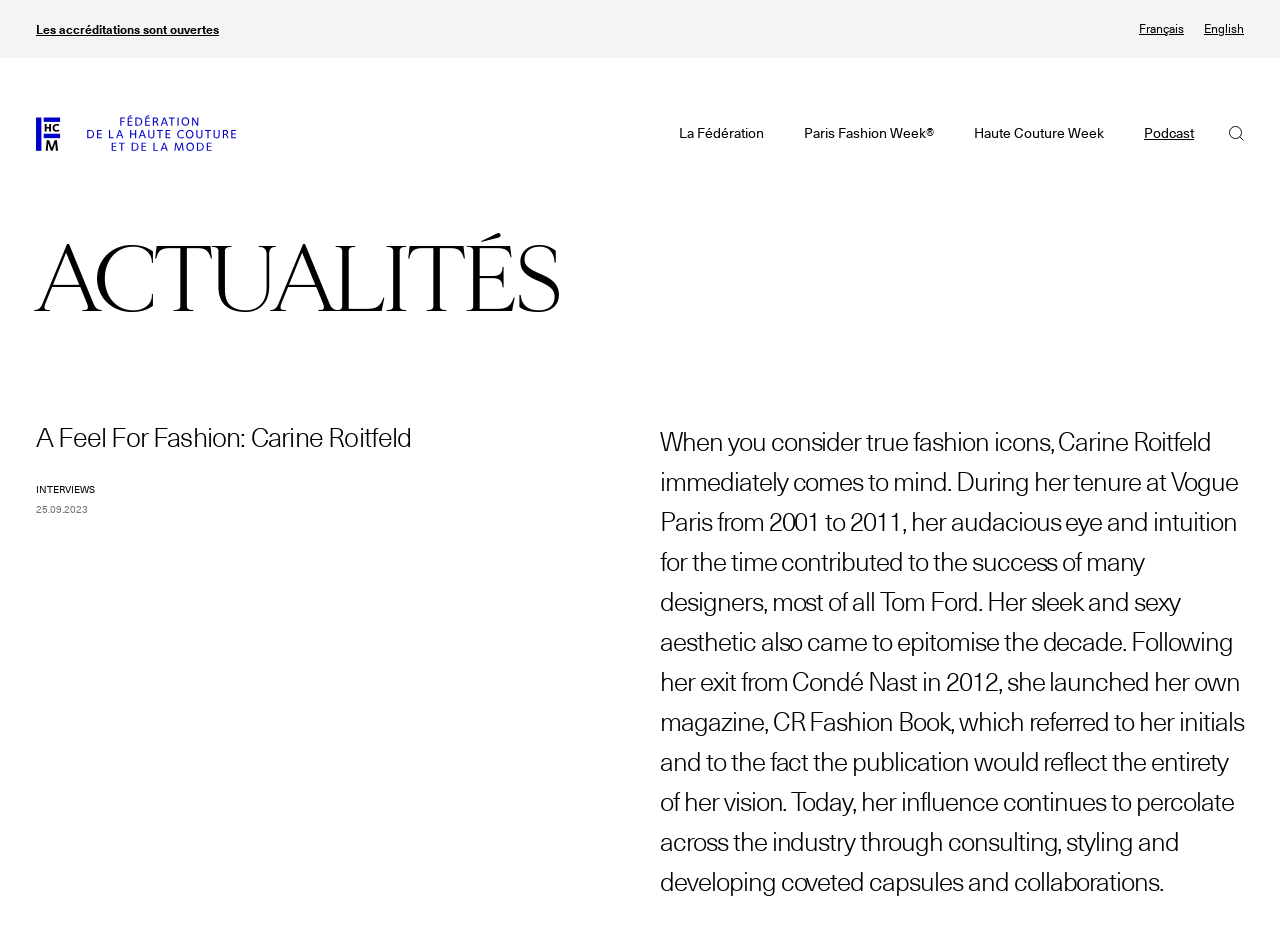Respond with a single word or phrase:
How many languages are available on this website?

2